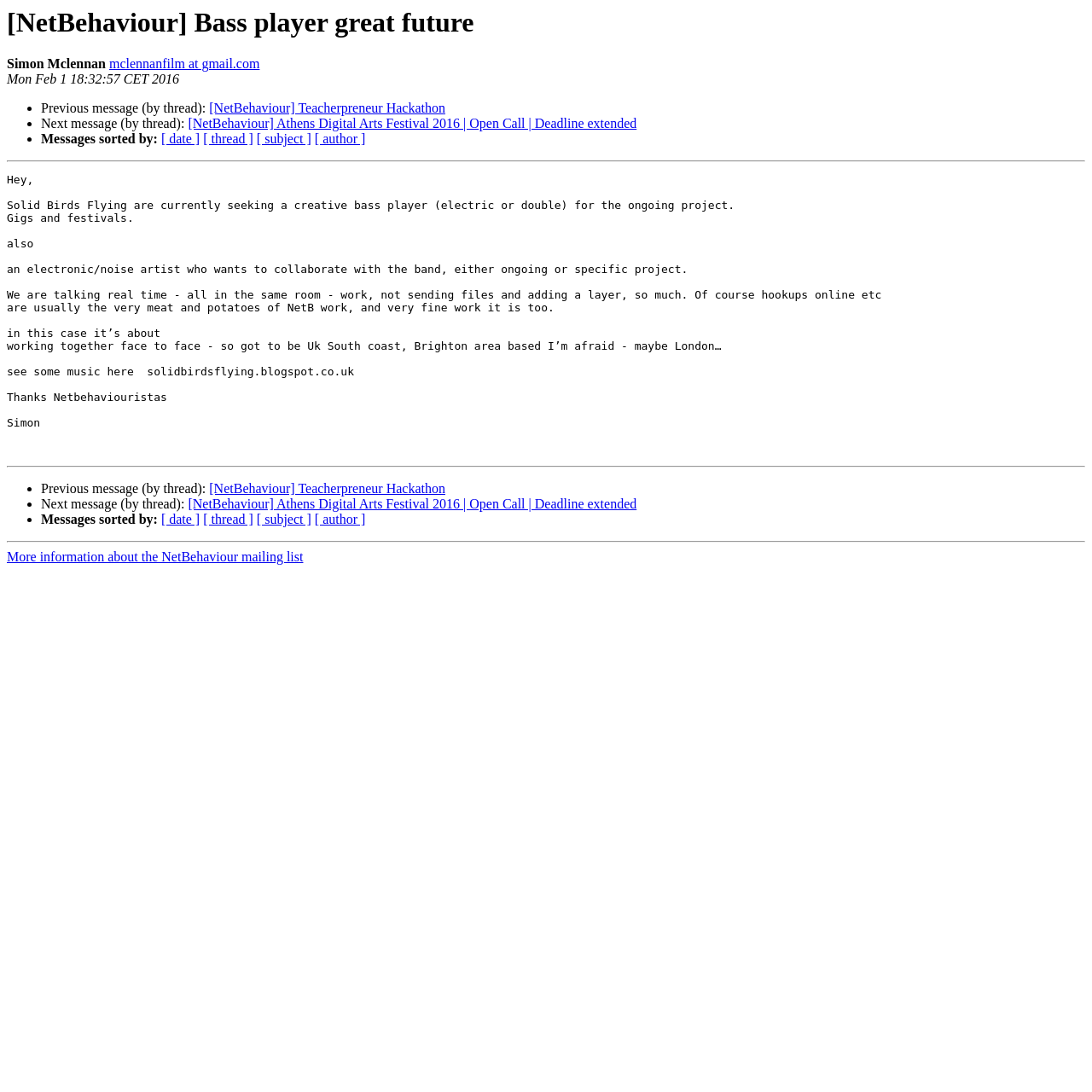Please indicate the bounding box coordinates of the element's region to be clicked to achieve the instruction: "Read more about Solid Birds Flying". Provide the coordinates as four float numbers between 0 and 1, i.e., [left, top, right, bottom].

[0.006, 0.159, 0.807, 0.393]